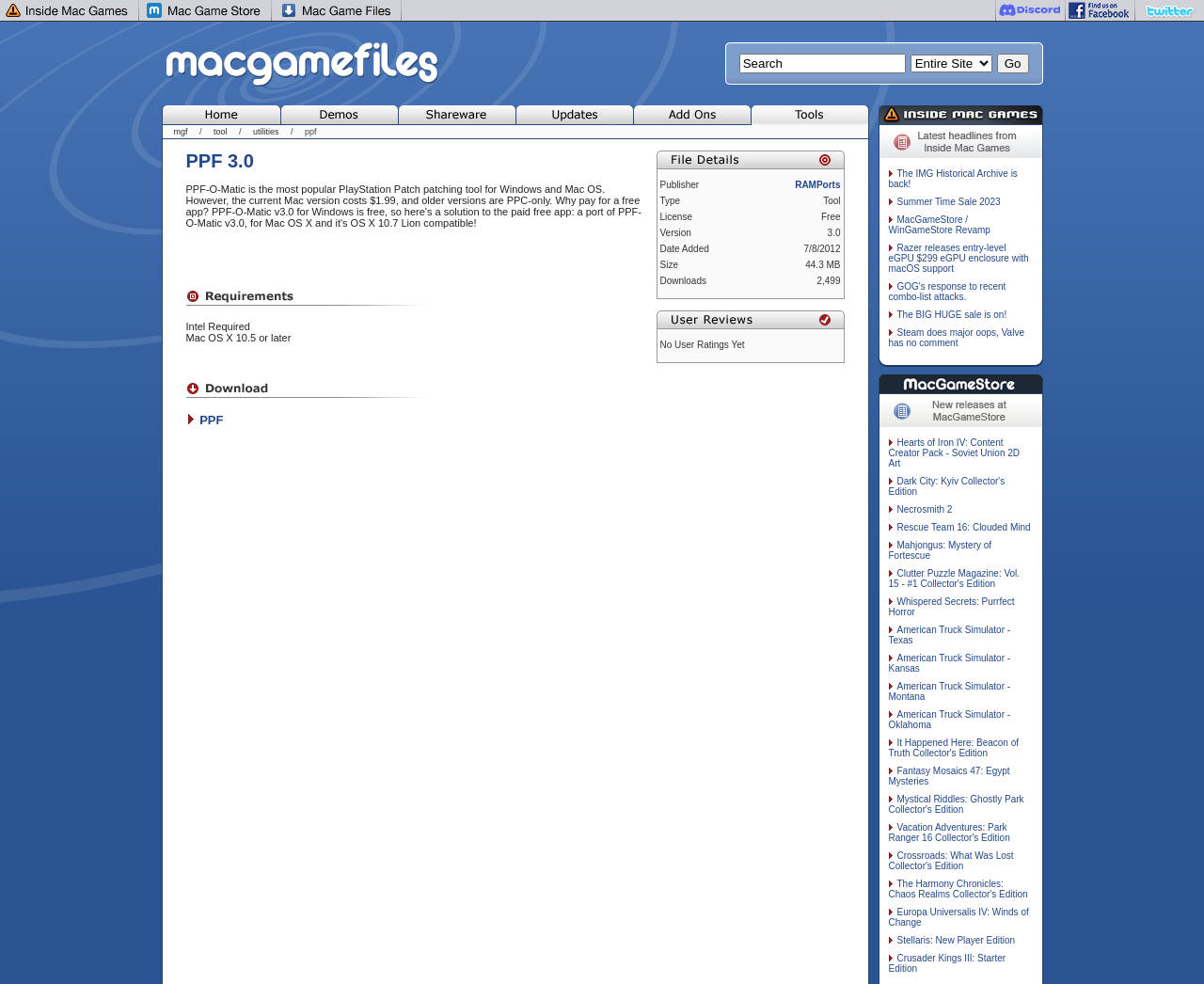Give a short answer using one word or phrase for the question:
What type of files are available on the website?

Mac Games, Demos, Shareware, Updaters, Addons, Tools